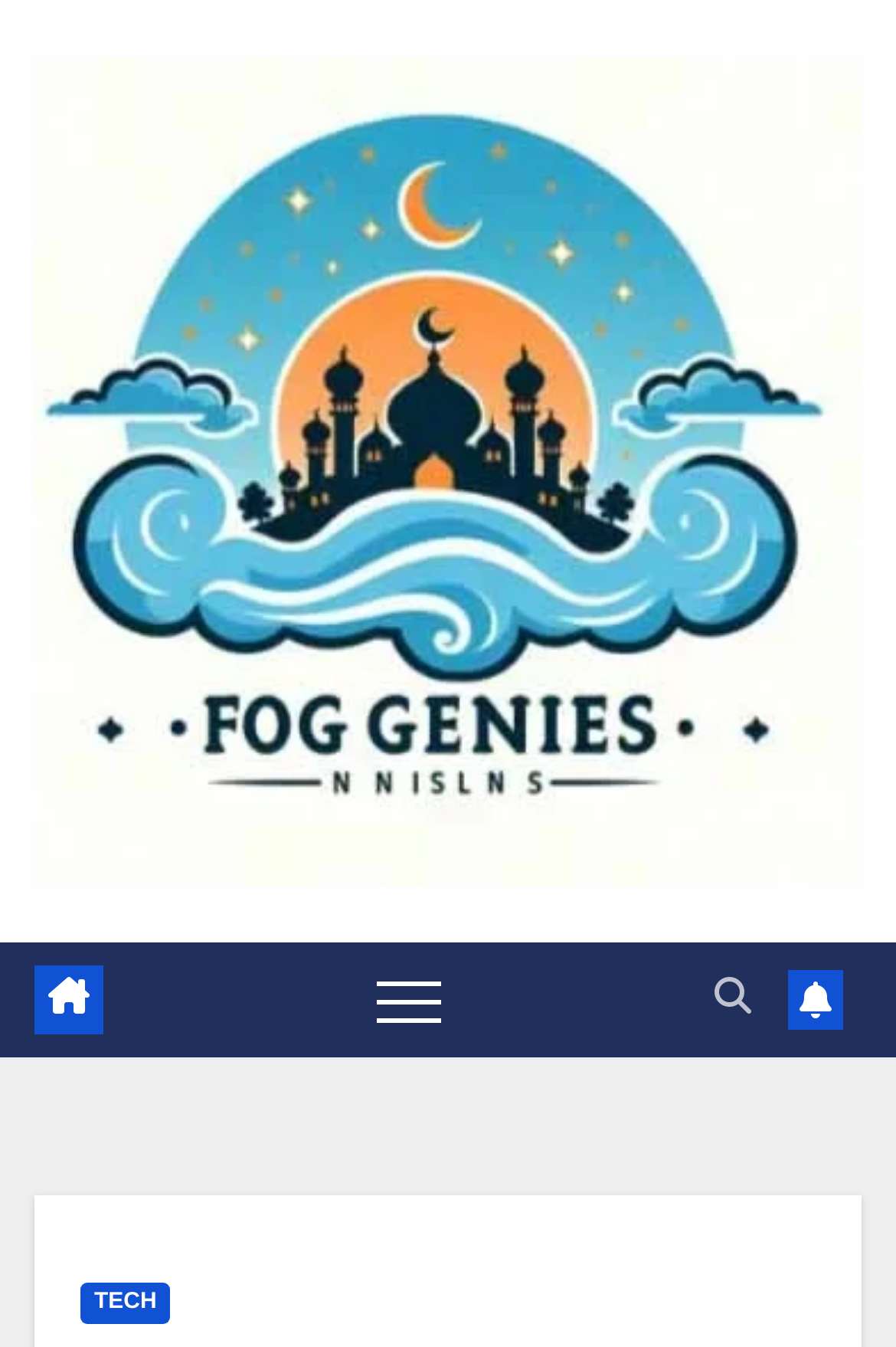What is the category of the link 'TECH'?
Respond with a short answer, either a single word or a phrase, based on the image.

Navigation link